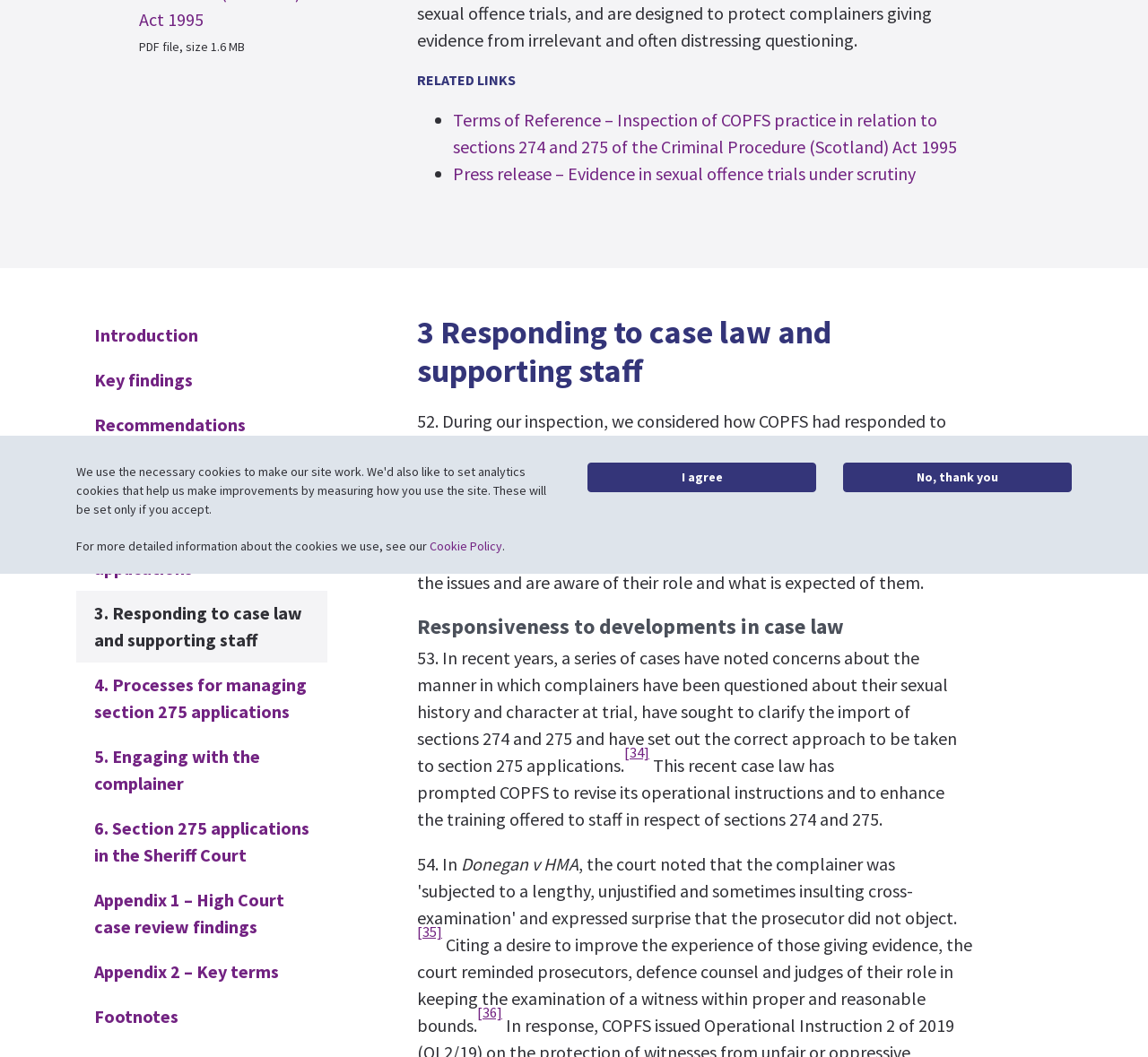Locate the bounding box of the UI element based on this description: "5. Engaging with the complainer". Provide four float numbers between 0 and 1 as [left, top, right, bottom].

[0.066, 0.695, 0.285, 0.762]